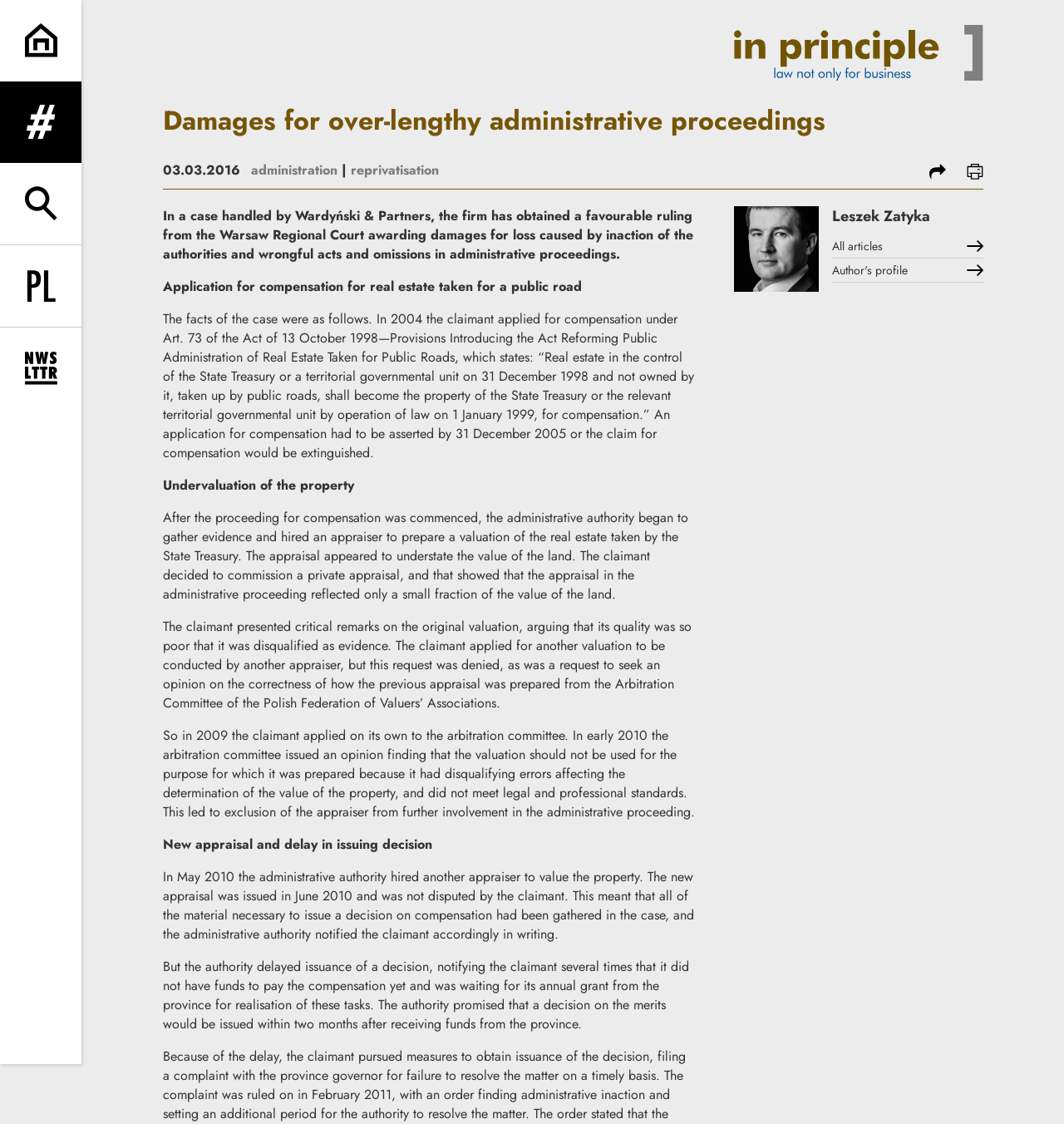Using the format (top-left x, top-left y, bottom-right x, bottom-right y), and given the element description, identify the bounding box coordinates within the screenshot: reprivatisation

[0.329, 0.143, 0.412, 0.16]